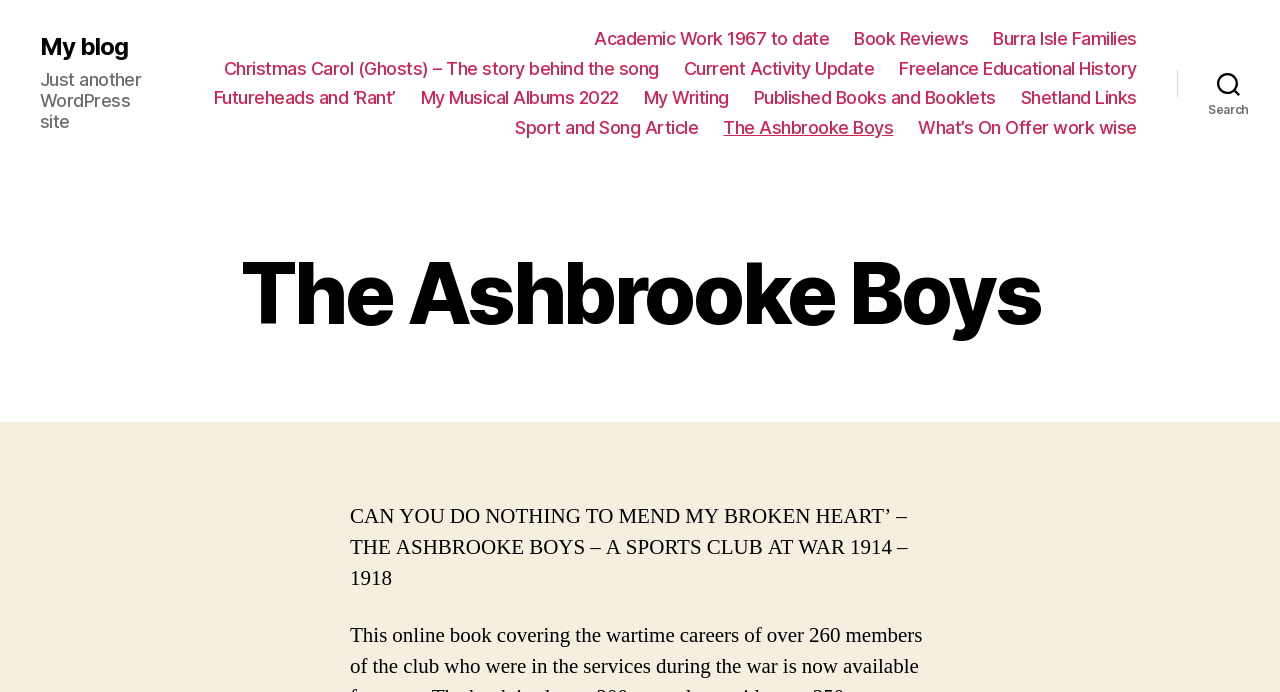Identify the bounding box coordinates for the region of the element that should be clicked to carry out the instruction: "go to Academic Work 1967 to date". The bounding box coordinates should be four float numbers between 0 and 1, i.e., [left, top, right, bottom].

[0.464, 0.04, 0.648, 0.072]